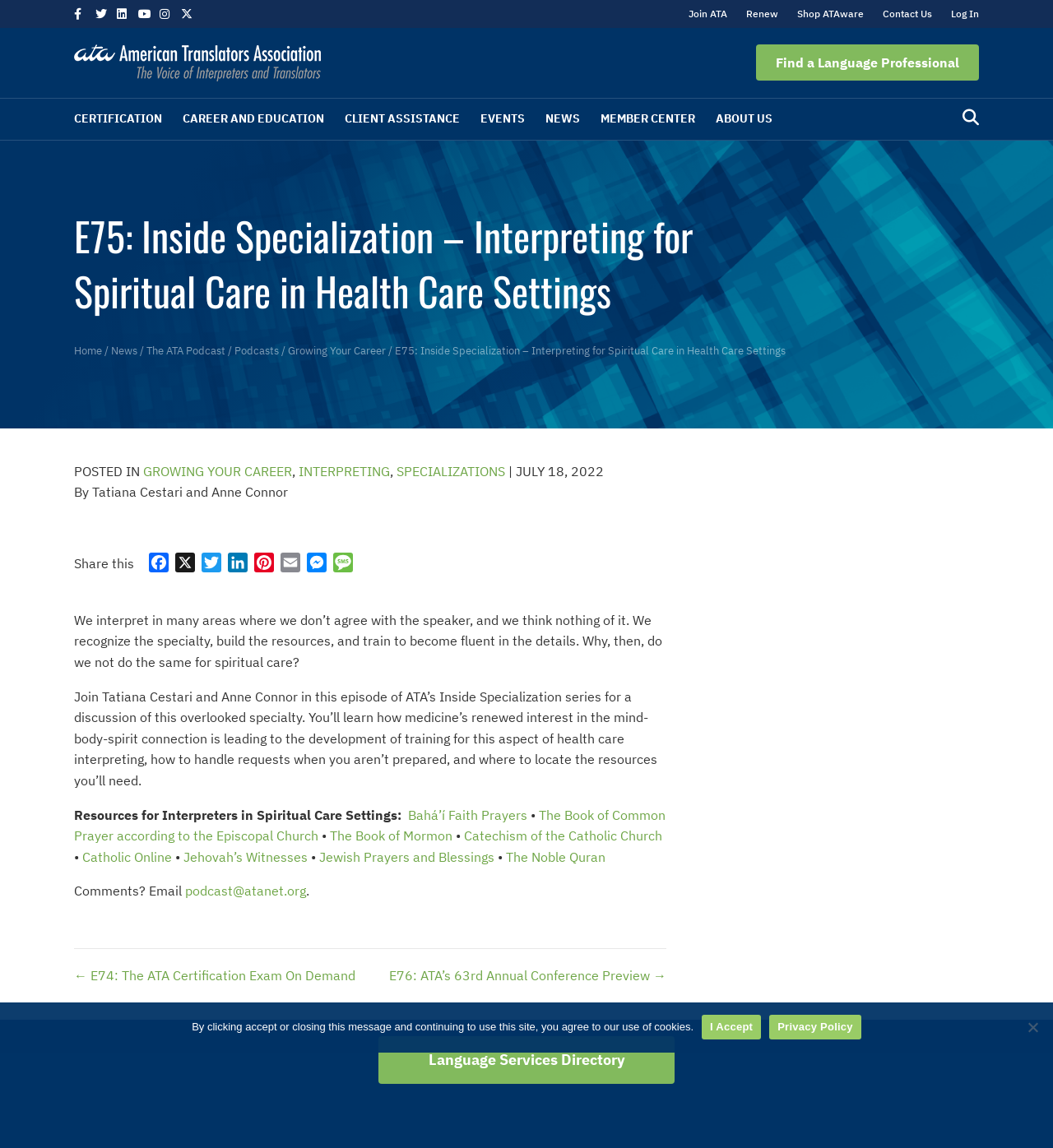Find the bounding box coordinates for the UI element whose description is: "Growing Your Career". The coordinates should be four float numbers between 0 and 1, in the format [left, top, right, bottom].

[0.136, 0.403, 0.277, 0.417]